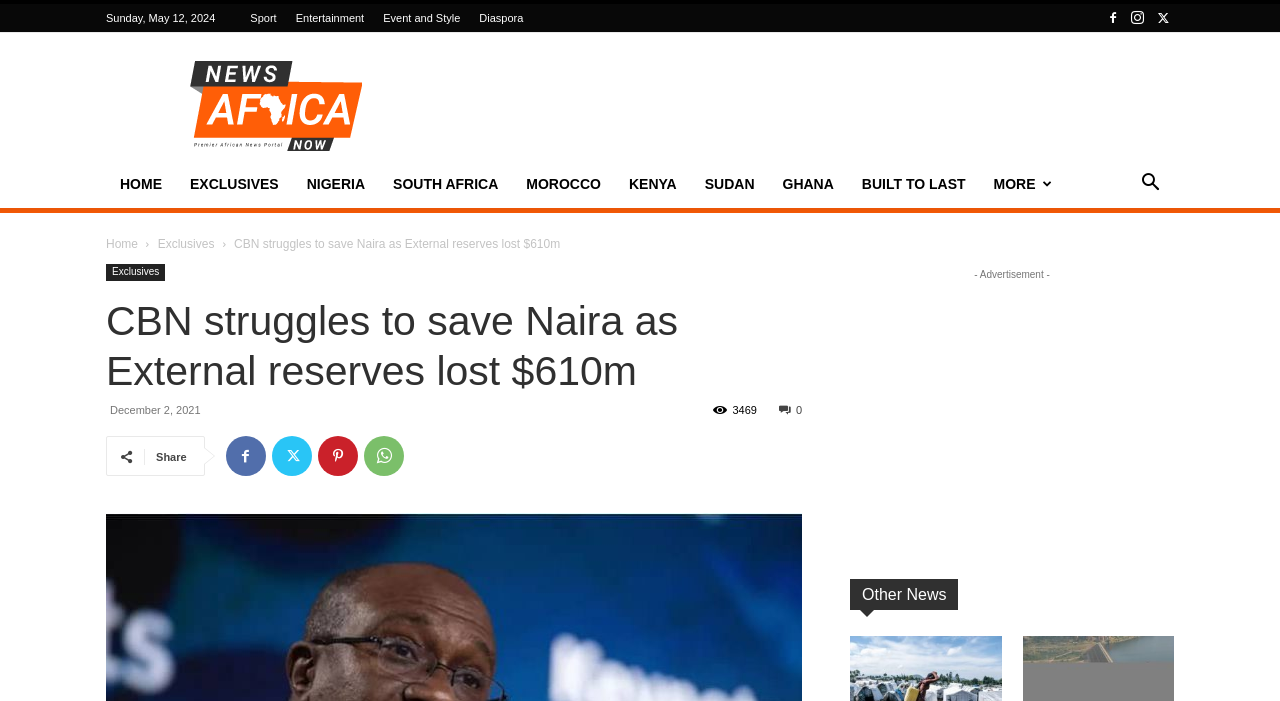Provide a brief response to the question using a single word or phrase: 
How many social media sharing links are there?

4